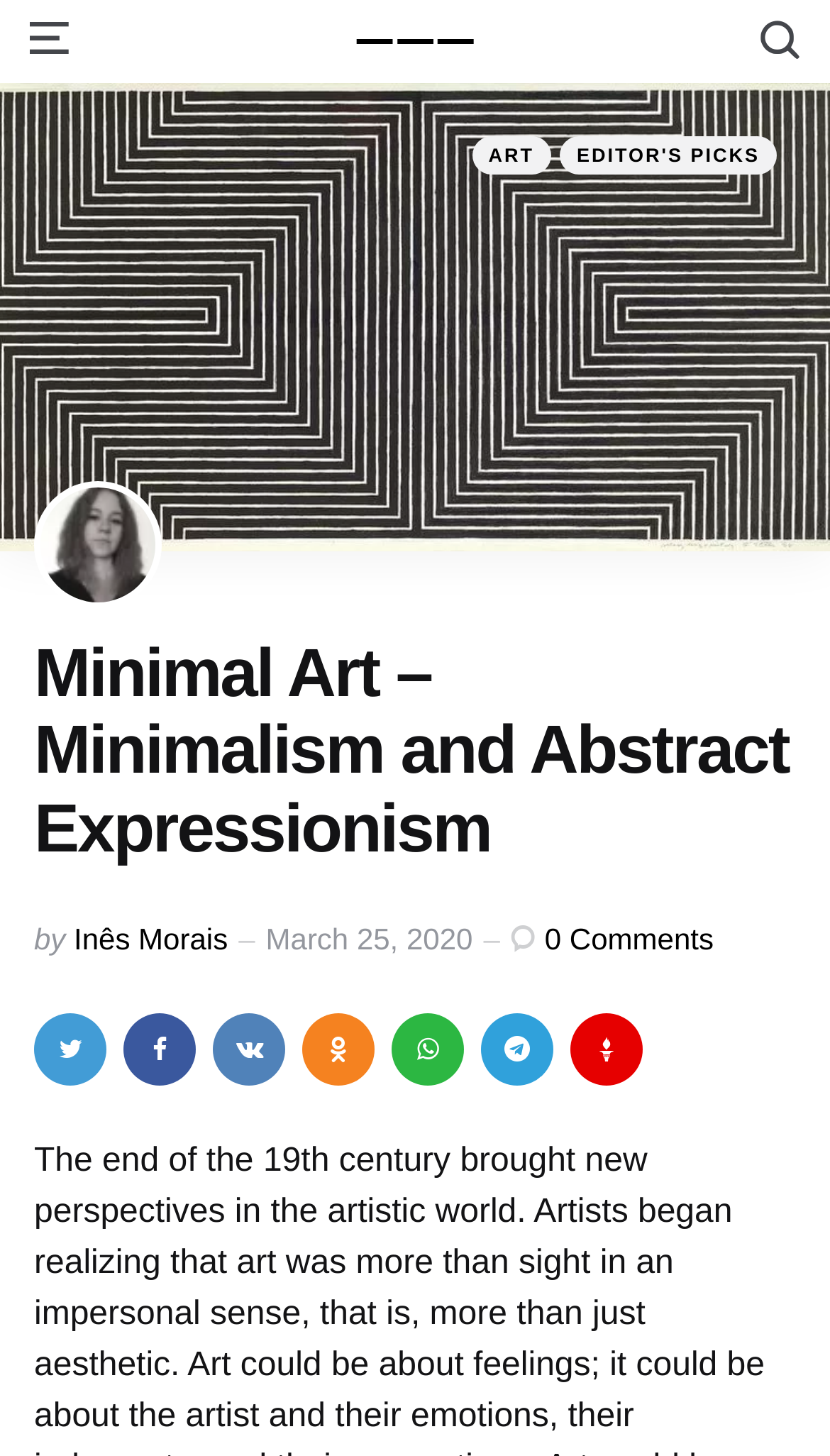Locate the primary headline on the webpage and provide its text.

Minimal Art – Minimalism and Abstract Expressionism